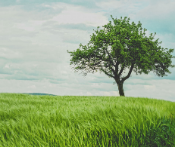What is the theme of the content surrounding the image?
Using the details from the image, give an elaborate explanation to answer the question.

The caption states that the image 'aligns with the theme of holistic wellness and self-care', which reflects the essence of the content surrounding it.